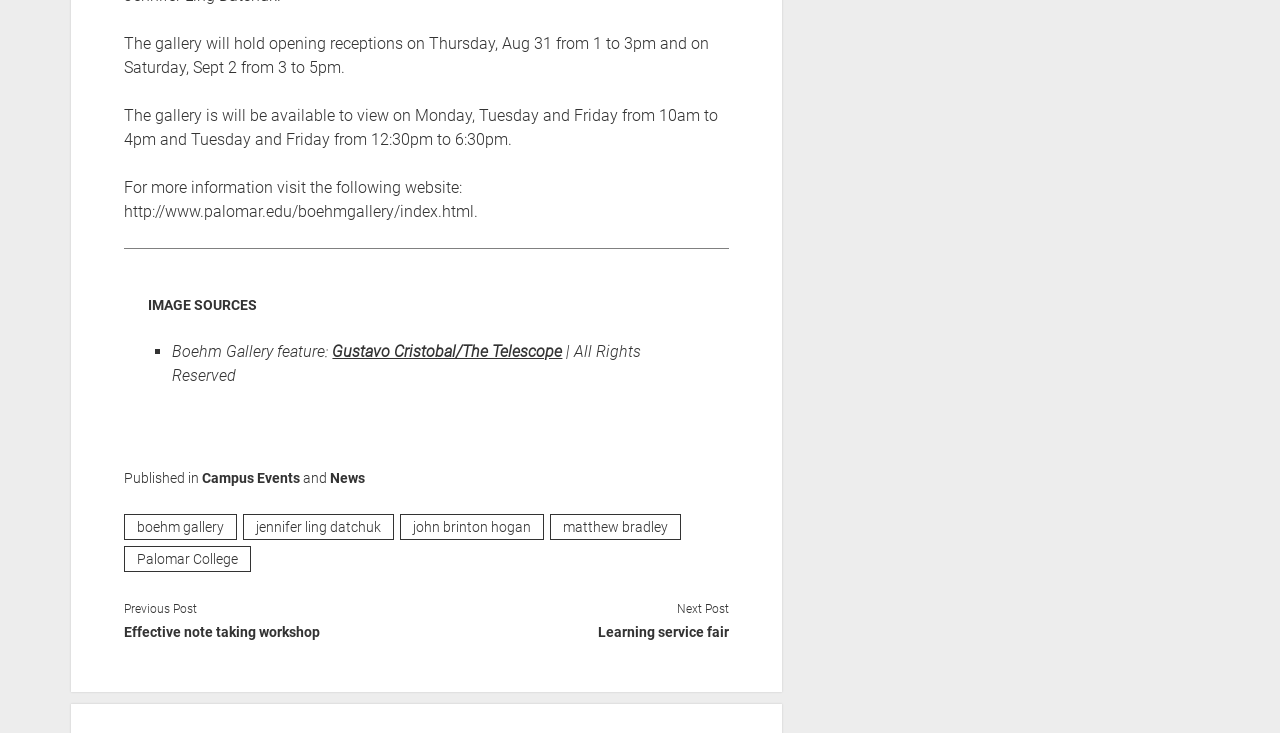Predict the bounding box coordinates for the UI element described as: "matthew bradley". The coordinates should be four float numbers between 0 and 1, presented as [left, top, right, bottom].

[0.43, 0.694, 0.532, 0.73]